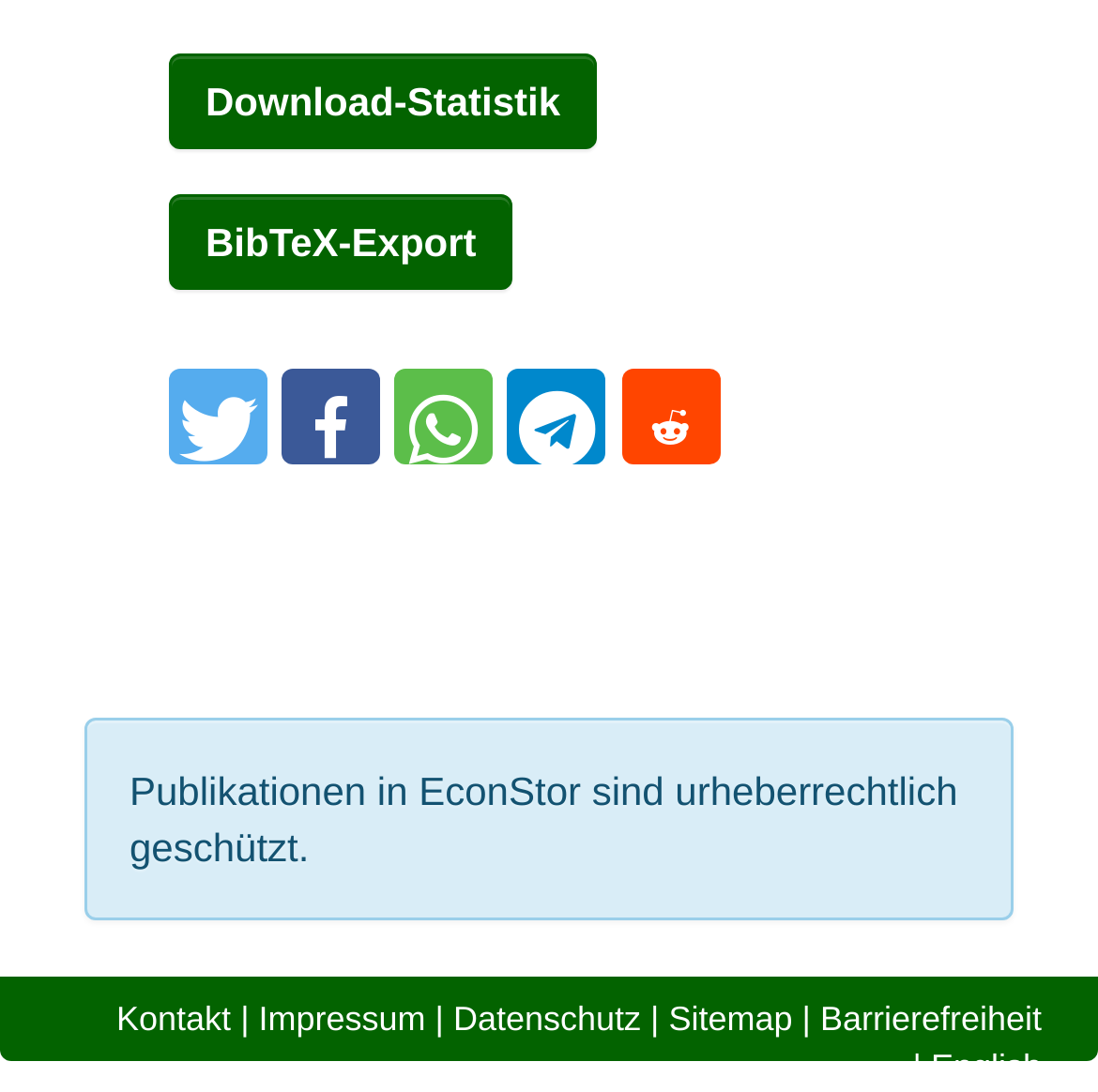Determine the bounding box coordinates of the area to click in order to meet this instruction: "Switch to English".

[0.848, 0.959, 0.949, 0.995]